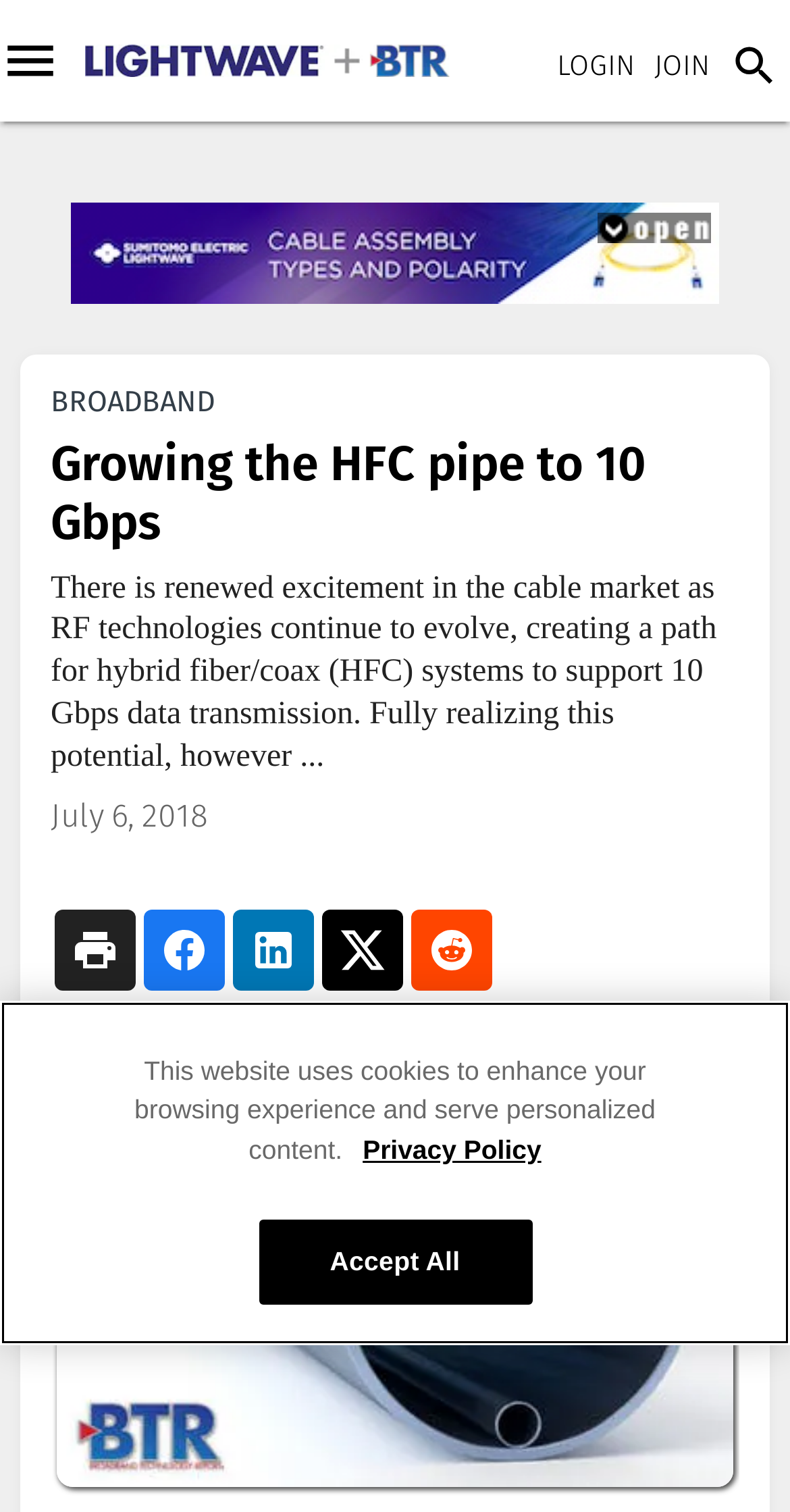Please determine the bounding box coordinates of the element to click in order to execute the following instruction: "Read the article about Growing the HFC pipe to 10 Gbps". The coordinates should be four float numbers between 0 and 1, specified as [left, top, right, bottom].

[0.064, 0.288, 0.936, 0.365]